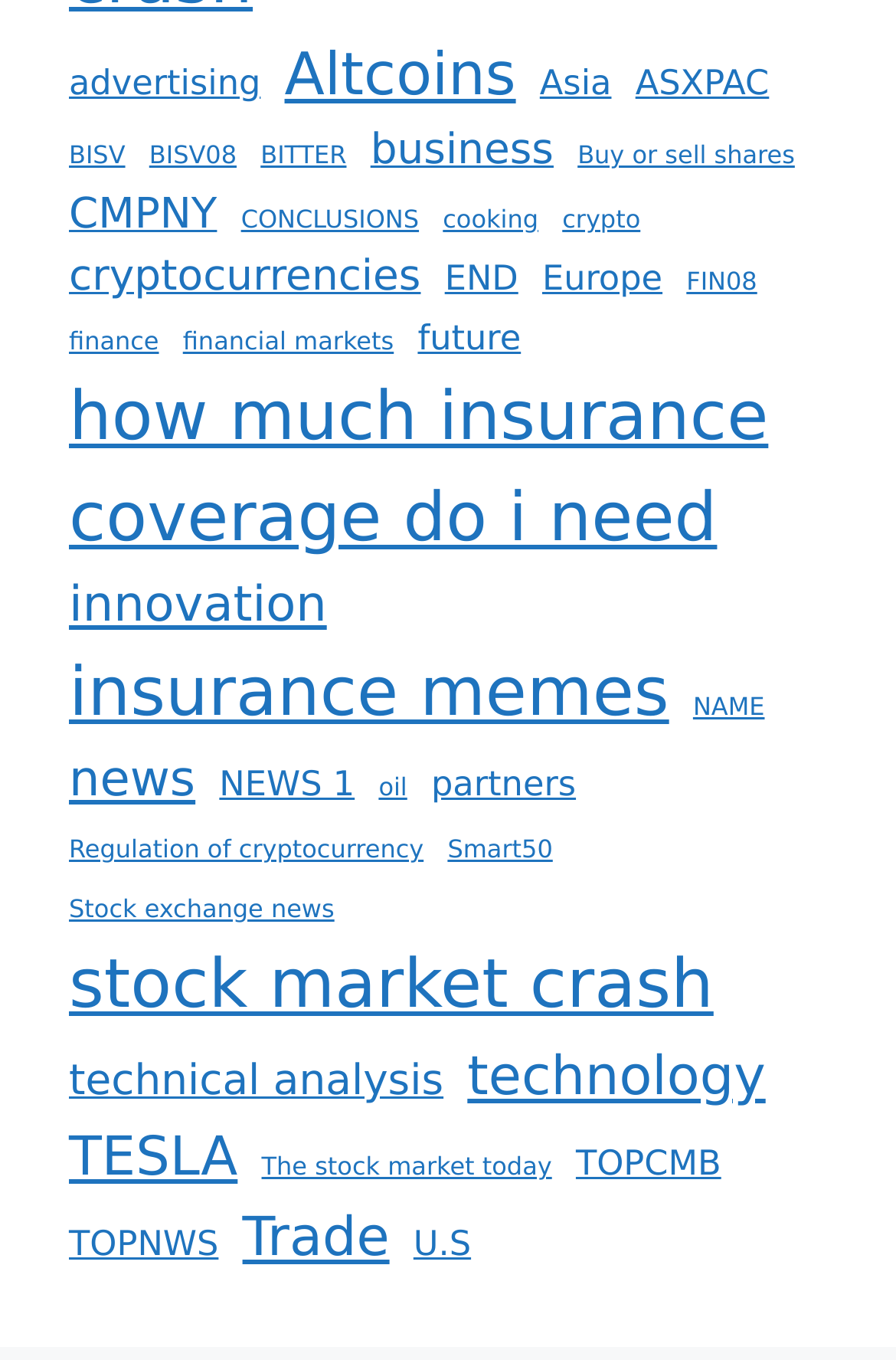Using a single word or phrase, answer the following question: 
How many regions are mentioned on this webpage?

4